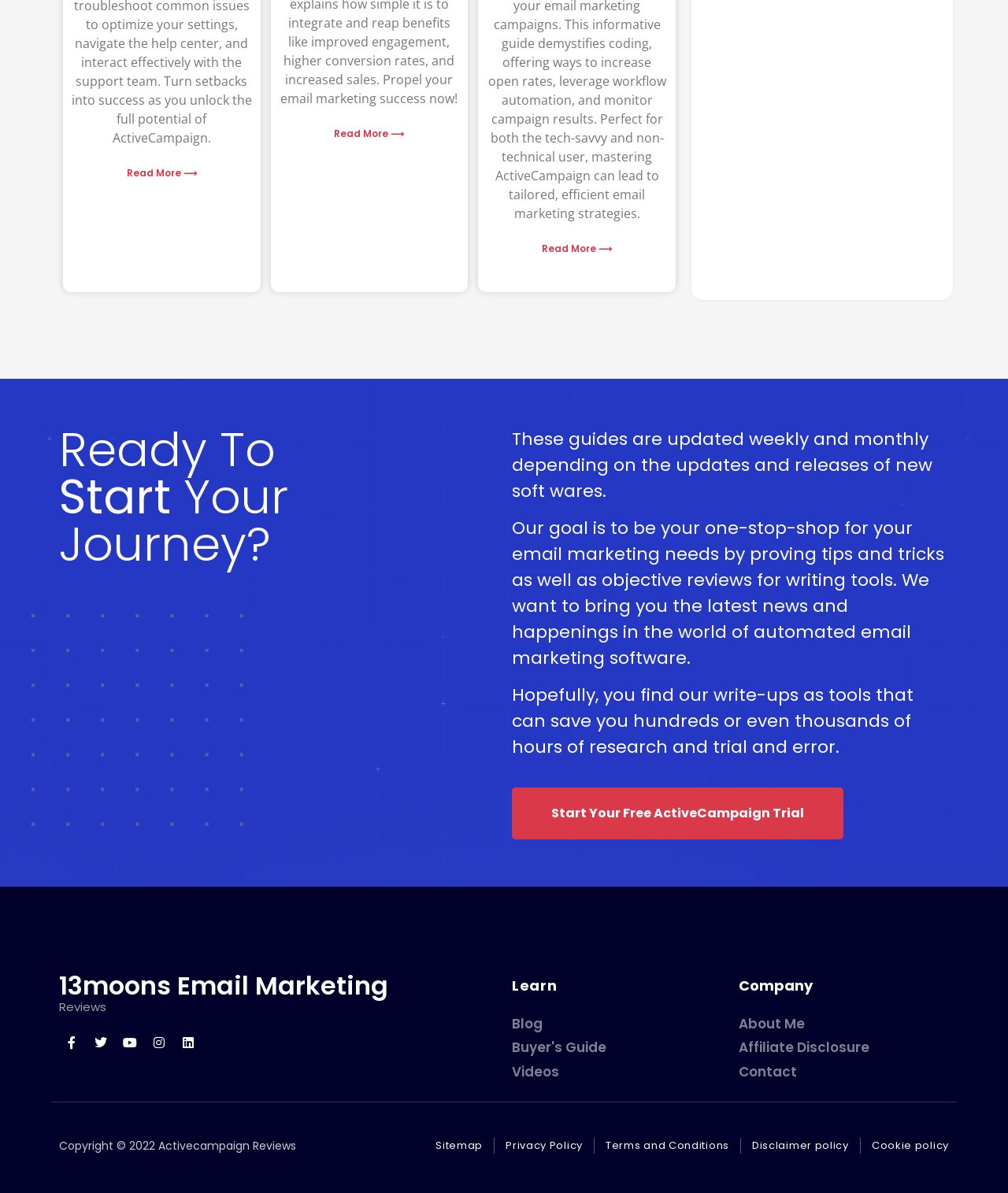Identify the bounding box coordinates of the element to click to follow this instruction: 'Print the page'. Ensure the coordinates are four float values between 0 and 1, provided as [left, top, right, bottom].

None